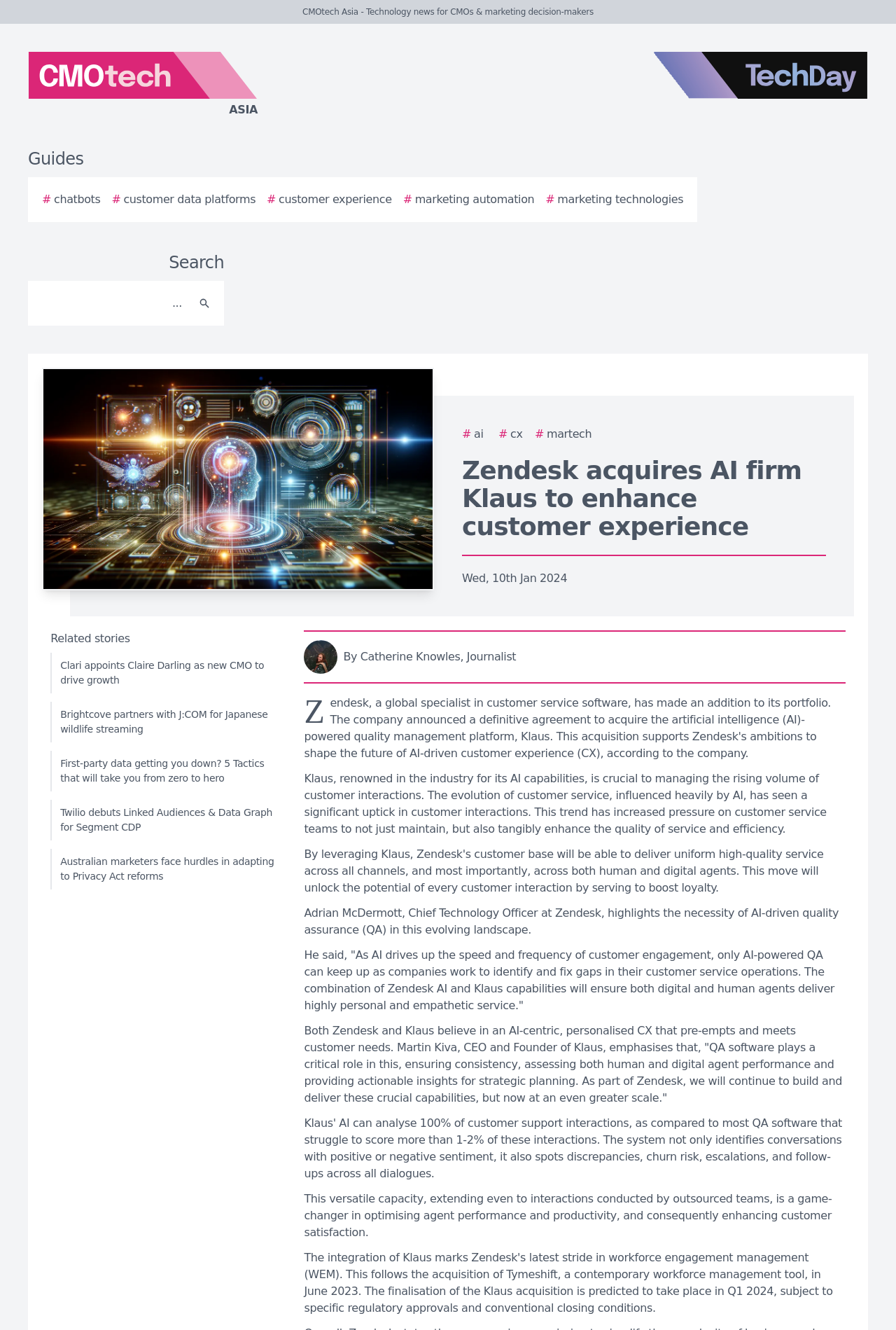Determine the heading of the webpage and extract its text content.

Zendesk acquires AI firm Klaus to enhance customer experience